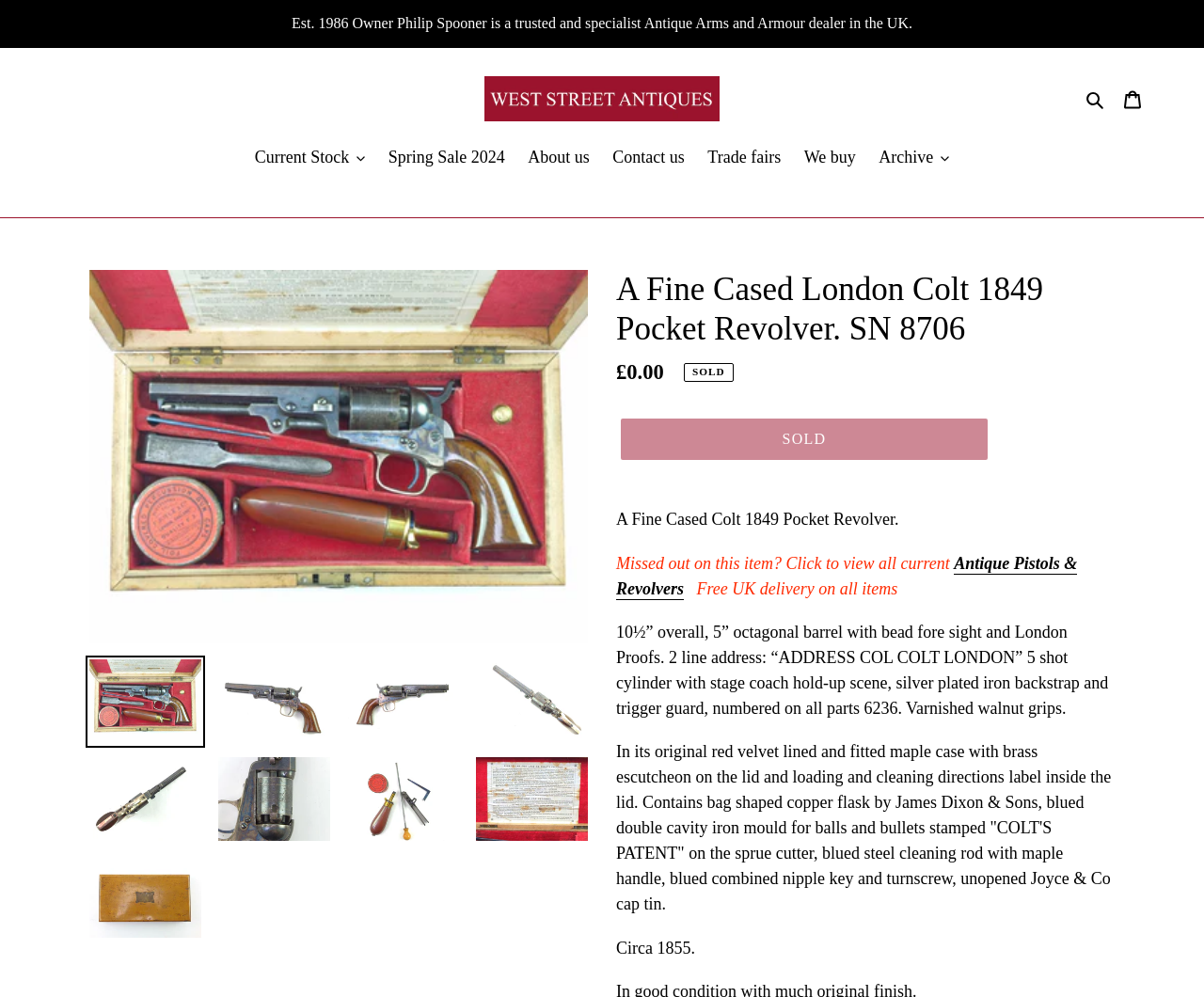Extract the main headline from the webpage and generate its text.

A Fine Cased London Colt 1849 Pocket Revolver. SN 8706